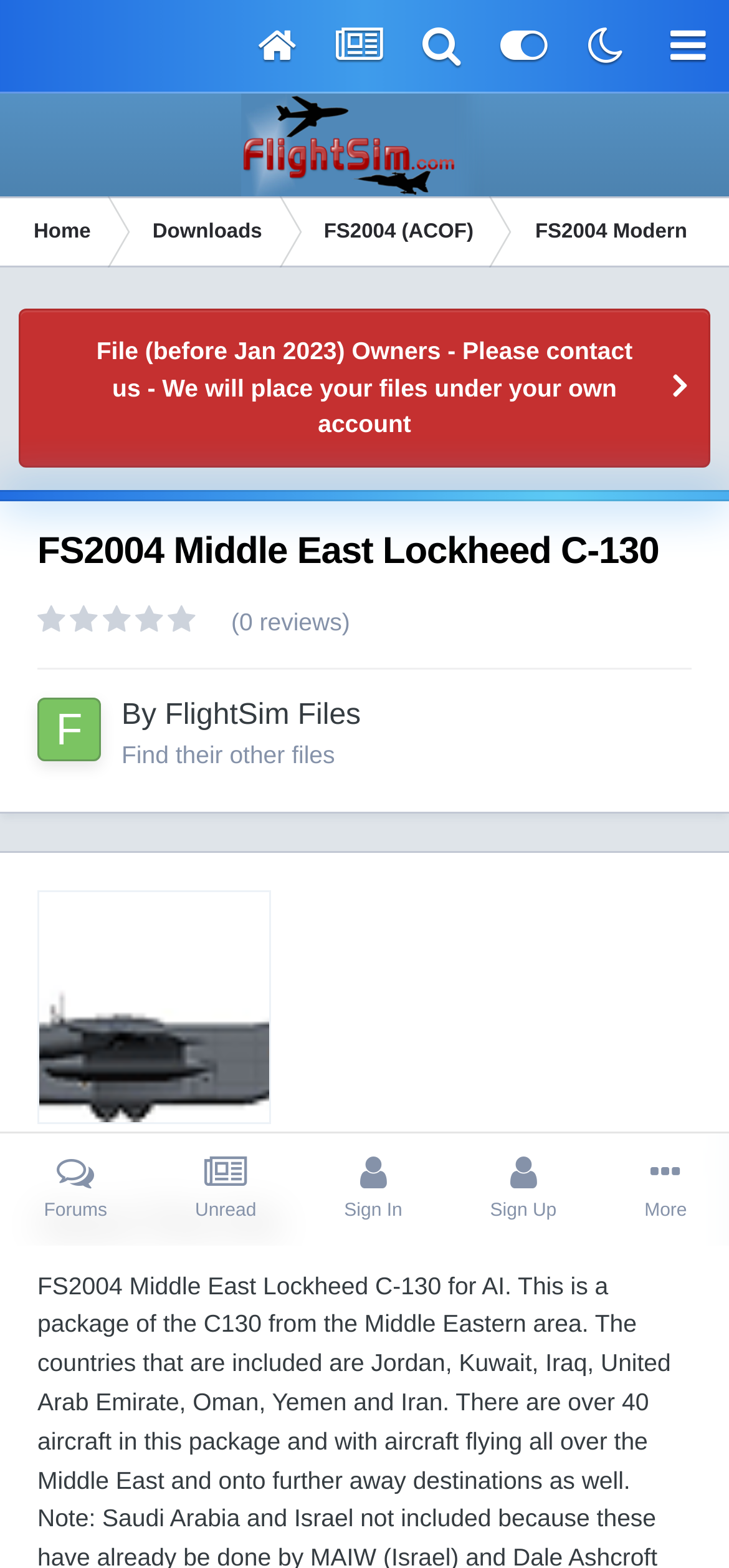What is the name of the website?
Give a comprehensive and detailed explanation for the question.

I determined the answer by looking at the top-left corner of the webpage, where I found a link with the text 'FlightSim.Com' and an image with the same name. This suggests that FlightSim.Com is the name of the website.